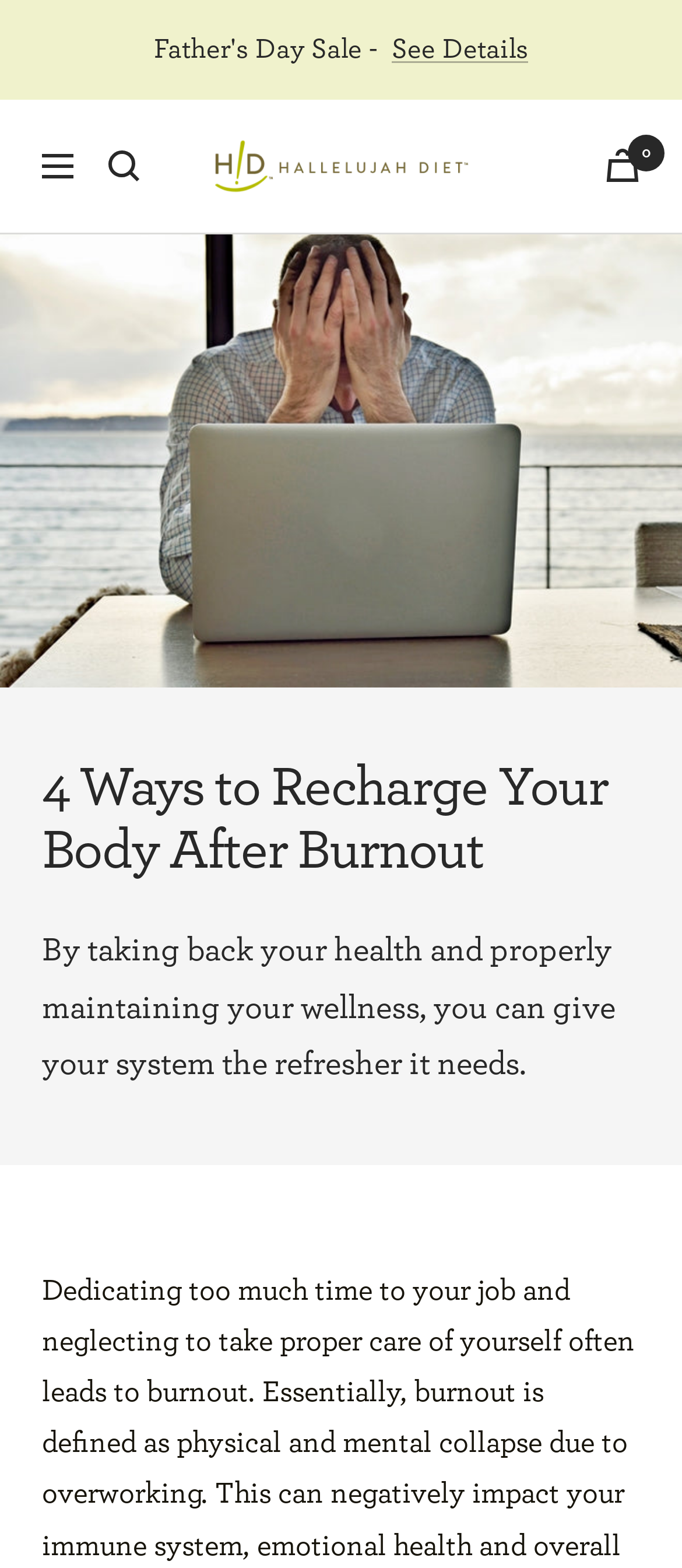Identify the bounding box coordinates for the UI element described as follows: "parent_node: Navigation aria-label="Search"". Ensure the coordinates are four float numbers between 0 and 1, formatted as [left, top, right, bottom].

[0.159, 0.096, 0.205, 0.116]